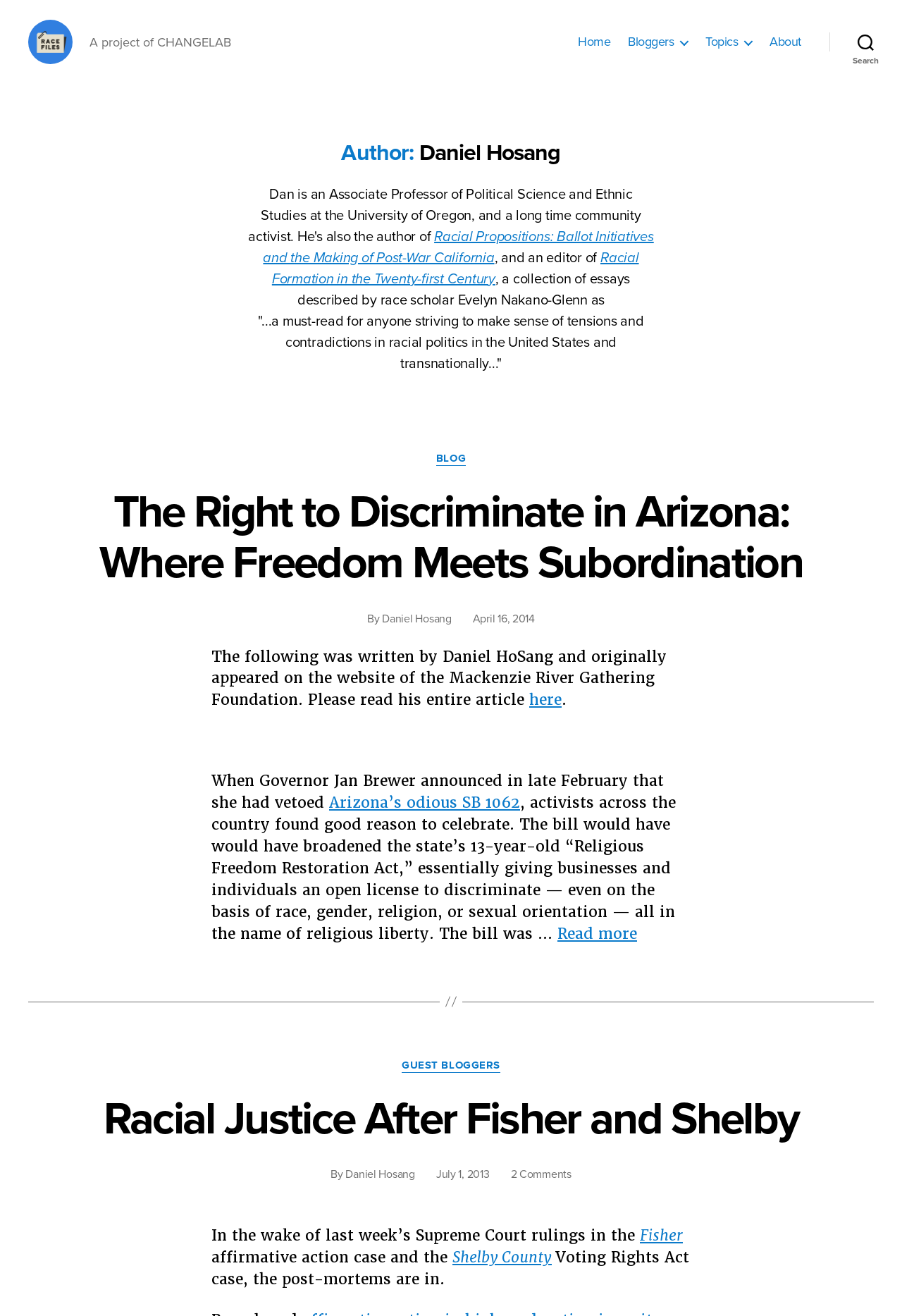Explain the webpage in detail.

The webpage is about Daniel Hosang, an Associate Professor of Political Science and Ethnic Studies at the University of Oregon, and a community activist. At the top of the page, there is a link to "Race Files" accompanied by an image, and a static text "A project of CHANGELAB". Below this, there is a horizontal navigation menu with links to "Home", "Bloggers", "Topics", and "About".

On the left side of the page, there is a header section with the author's name, Daniel Hosang, and links to his books, "Racial Propositions: Ballot Initiatives and the Making of Post-War California" and "Racial Formation in the Twenty-first Century". There is also a quote from a race scholar, Evelyn Nakano-Glenn, describing one of his books.

The main content of the page is divided into two sections. The first section is an article titled "The Right to Discriminate in Arizona: Where Freedom Meets Subordination", written by Daniel Hosang. The article discusses Arizona's SB 1062 bill and its implications on discrimination. Below the article, there is a link to read more.

The second section is another article titled "Racial Justice After Fisher and Shelby", also written by Daniel Hosang. This article discusses the Supreme Court rulings in the Fisher affirmative action case and the Shelby County Voting Rights Act case.